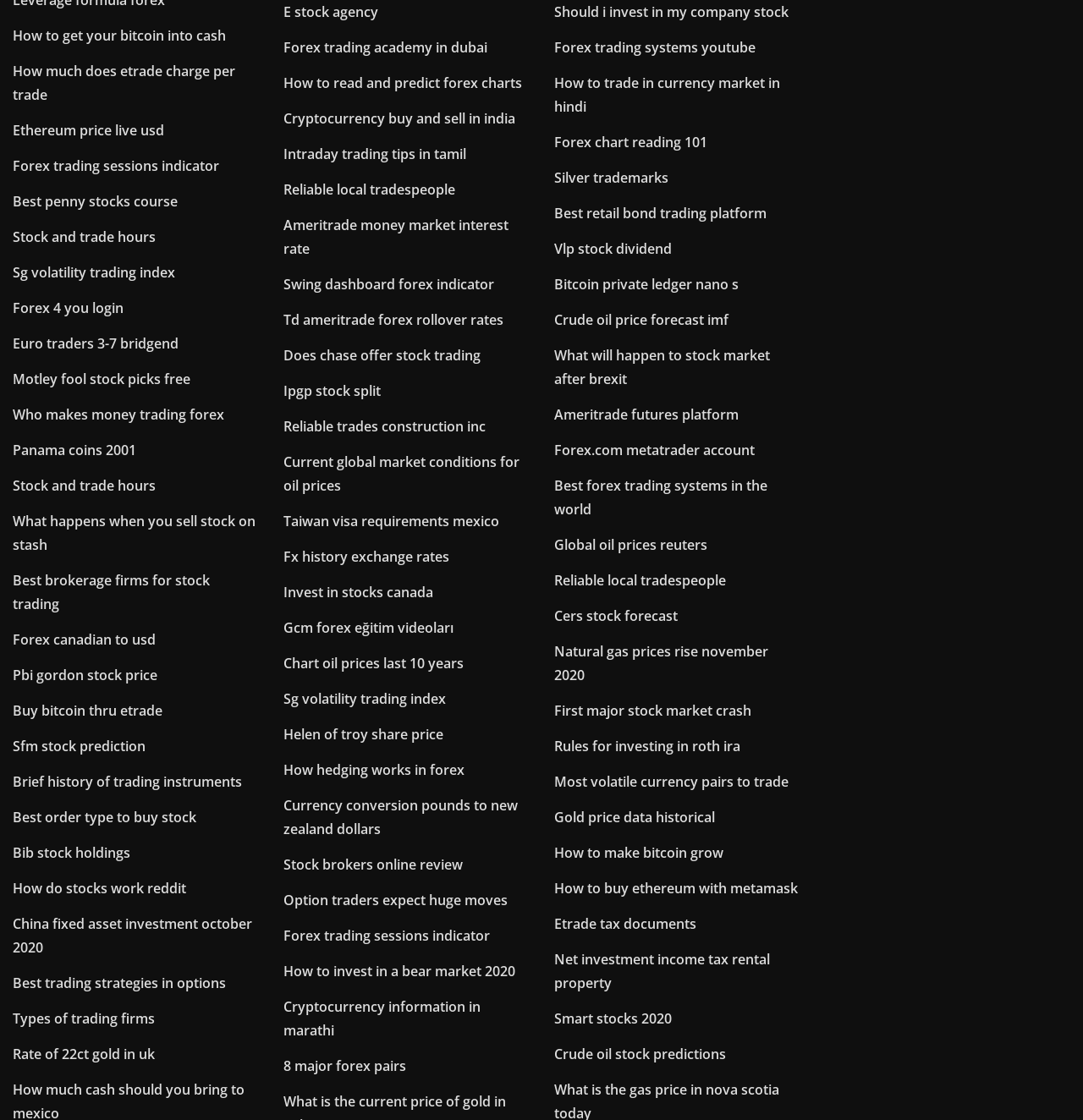Specify the bounding box coordinates for the region that must be clicked to perform the given instruction: "Click on 'Ethereum price live usd'".

[0.012, 0.108, 0.152, 0.124]